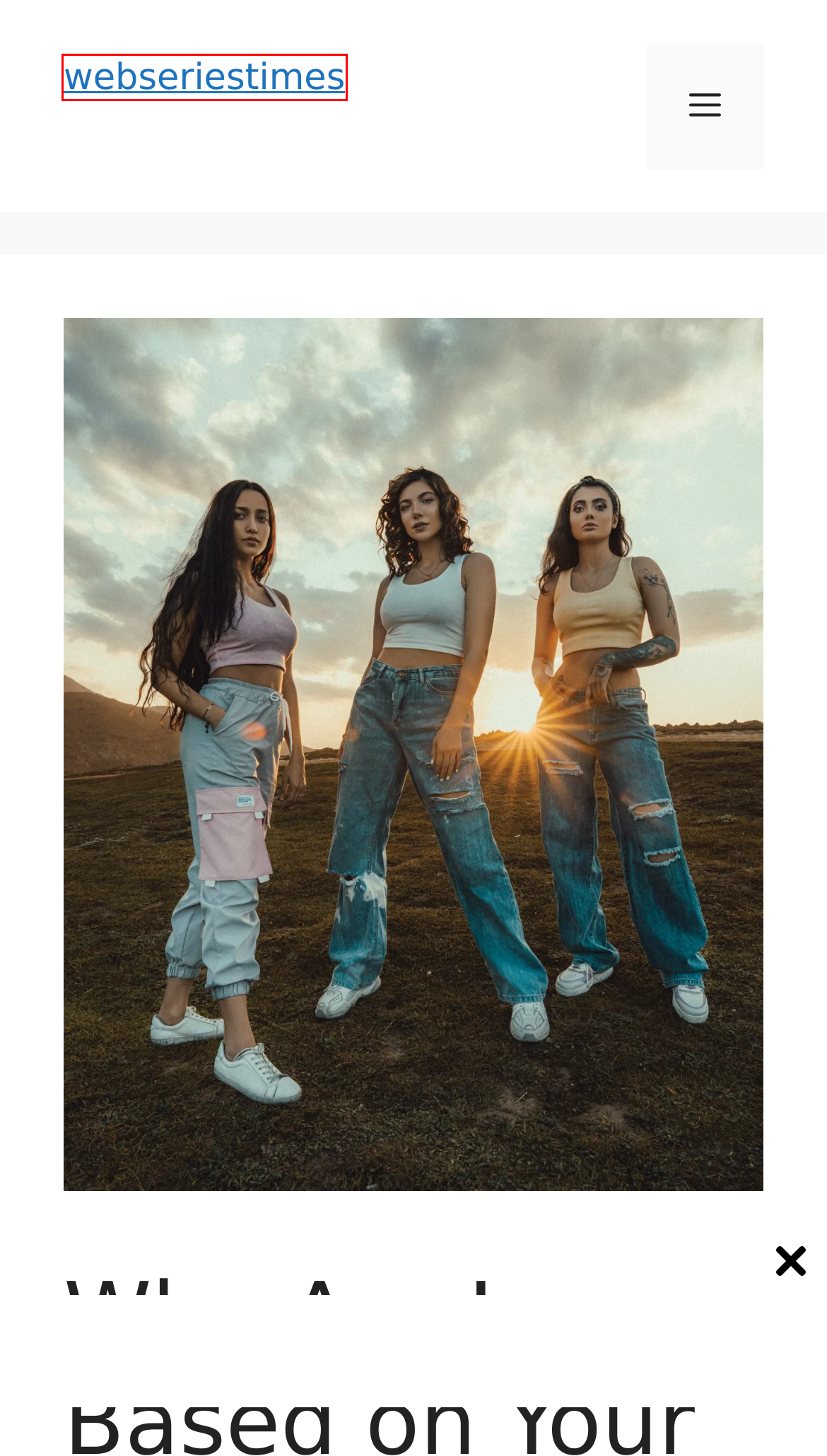Observe the screenshot of a webpage with a red bounding box highlighting an element. Choose the webpage description that accurately reflects the new page after the element within the bounding box is clicked. Here are the candidates:
A. Best Low-Calorie Breakfasts, According to Registered Dietitians
B. Friends to Lovers: 10 Key Stages in Your Romantic Journey
C. Mediterranean Chickpea Salad
D. webseriestimes - webseriestimes
E. Navigating the World of Insurance Premiums: Strategies for Cost-Effective Coverage
F. The Incredible Journey of Toby Keith: From Early Days to the Top
G. DRAGON222 - Link Situs Judi Online Alternatif DRAGON222
H. The Ultimate Guide to Prom Dress Shopping: Tips for First-Timers

D